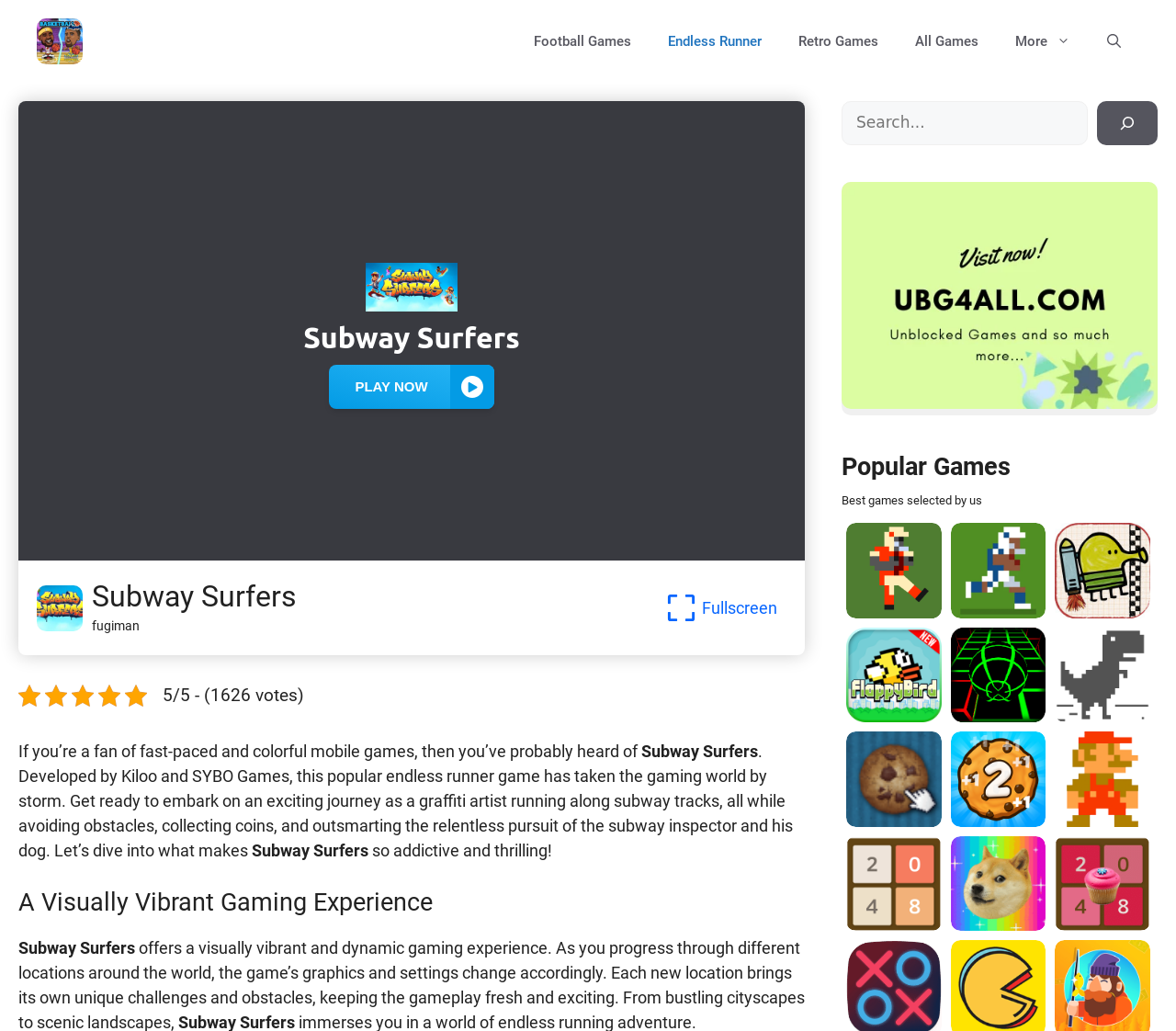What is the name of the game being described?
Using the screenshot, give a one-word or short phrase answer.

Subway Surfers